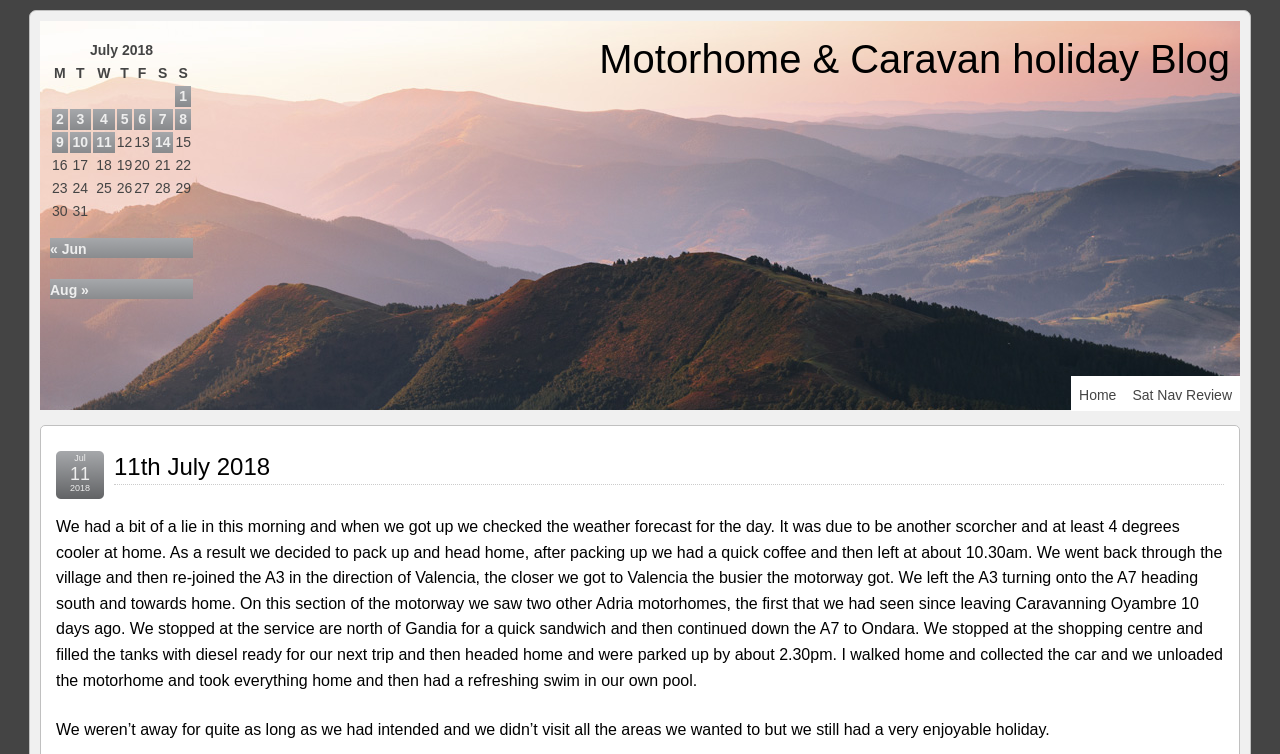Locate the bounding box coordinates of the clickable region to complete the following instruction: "Click on 'Posts published on 1 July 2018'."

[0.137, 0.114, 0.149, 0.142]